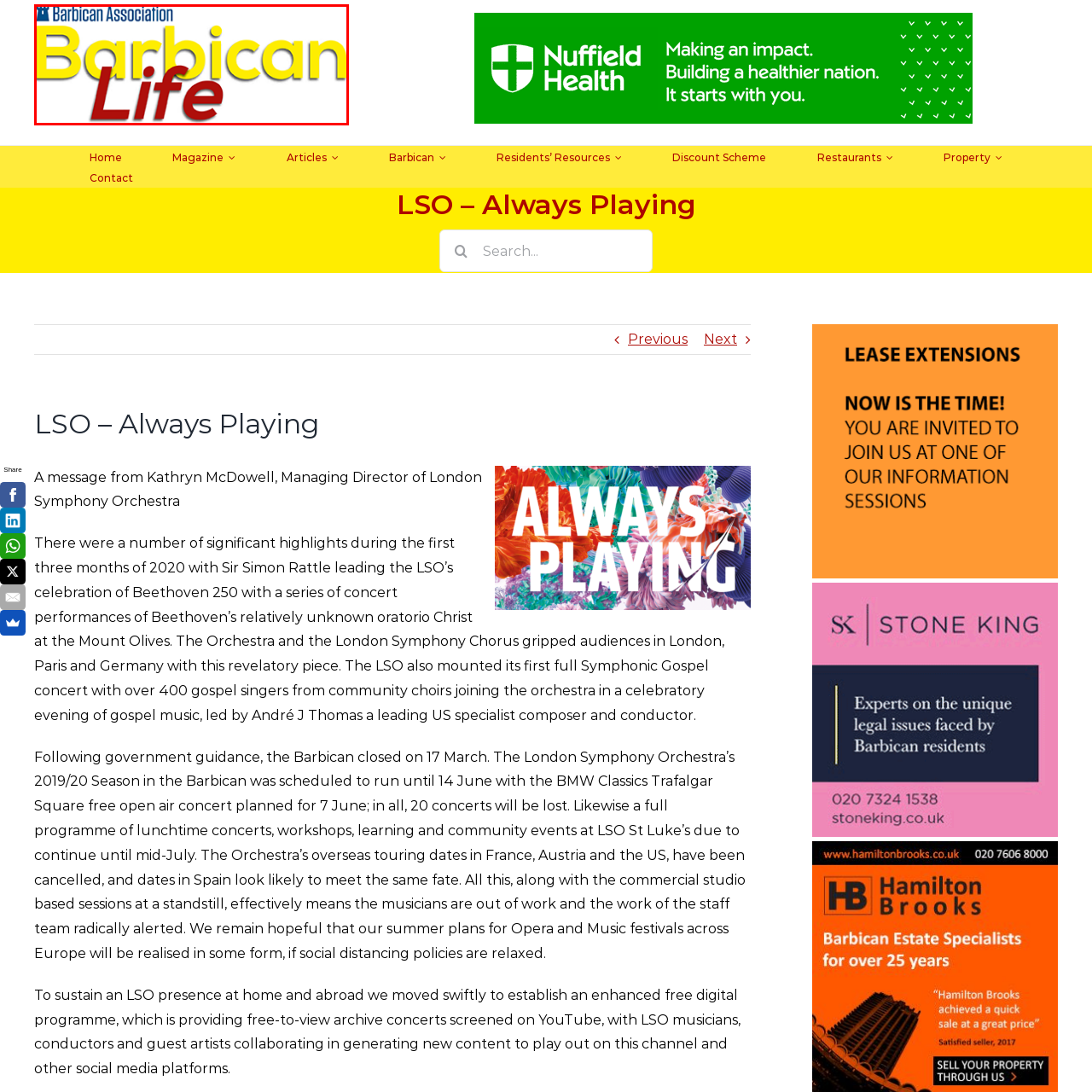What color is the 'Life' text in the logo?
Please analyze the segment of the image inside the red bounding box and respond with a single word or phrase.

striking red